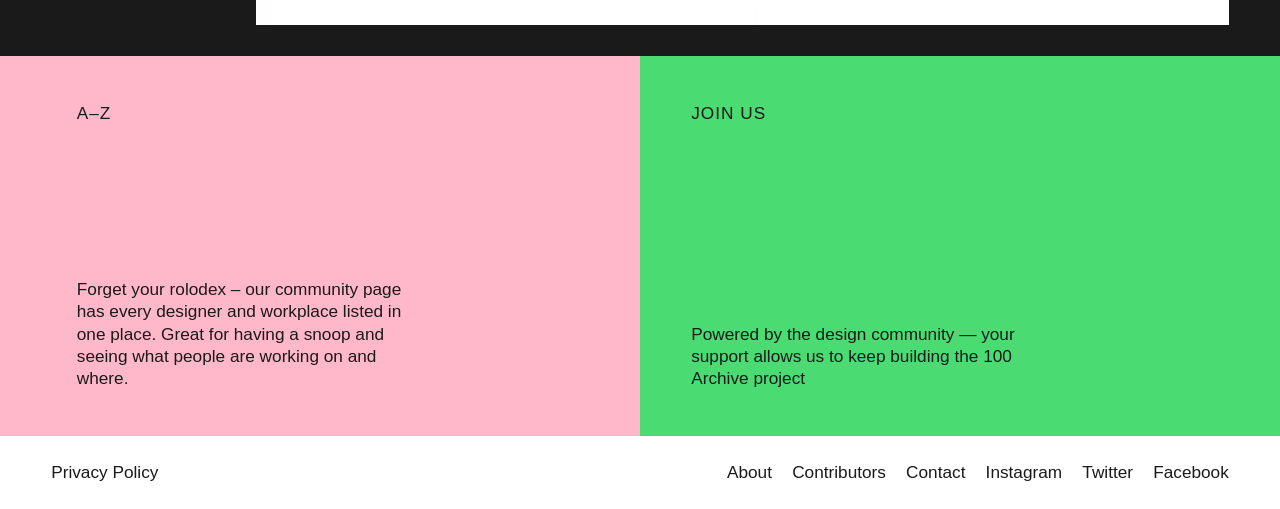Utilize the details in the image to give a detailed response to the question: What is the last link at the bottom?

The last link at the bottom of the webpage is Facebook, which has a x1 coordinate of 0.901 and a x2 coordinate of 0.96.